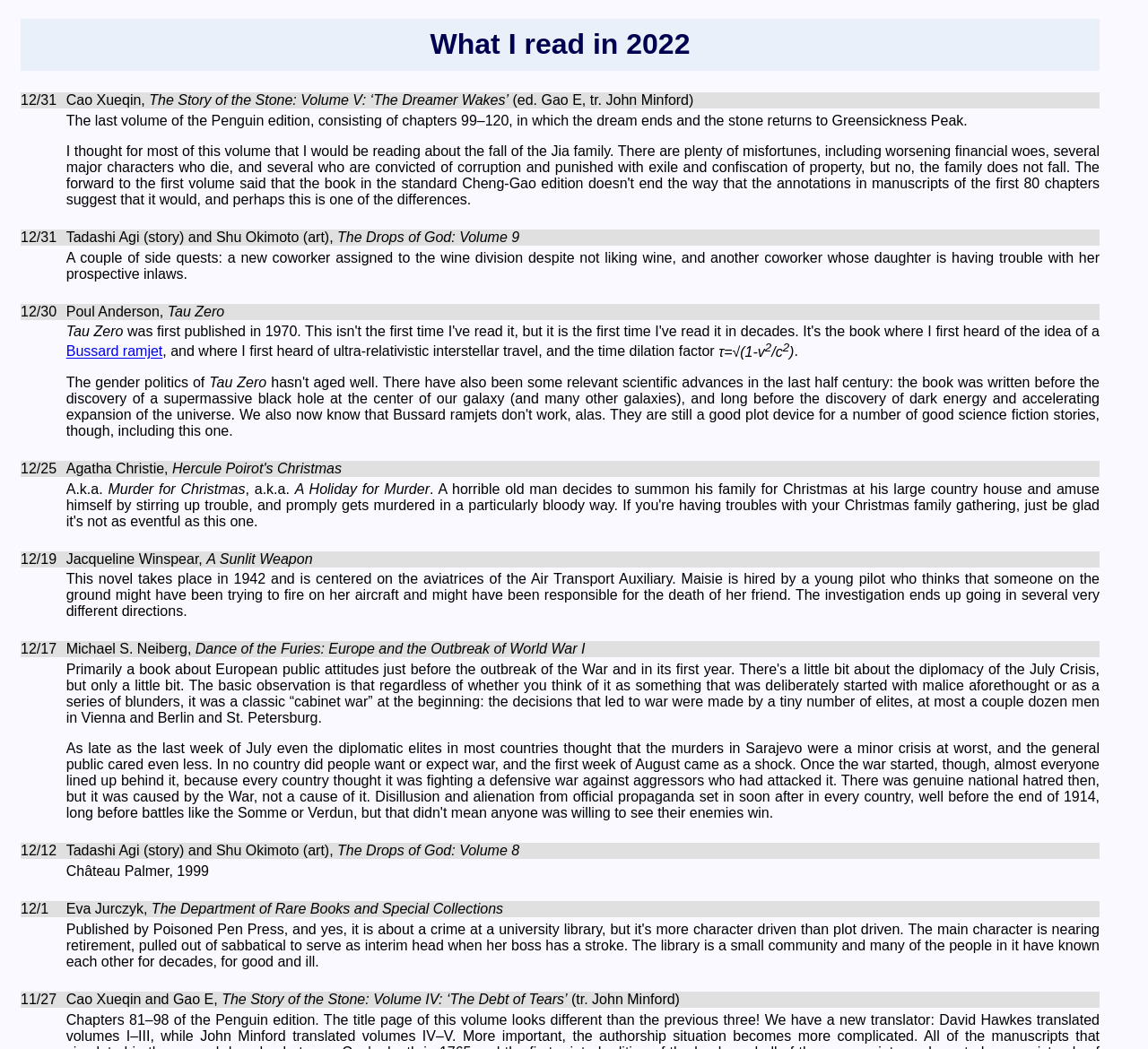Identify the bounding box for the UI element described as: "Bussard ramjet". The coordinates should be four float numbers between 0 and 1, i.e., [left, top, right, bottom].

[0.058, 0.328, 0.142, 0.343]